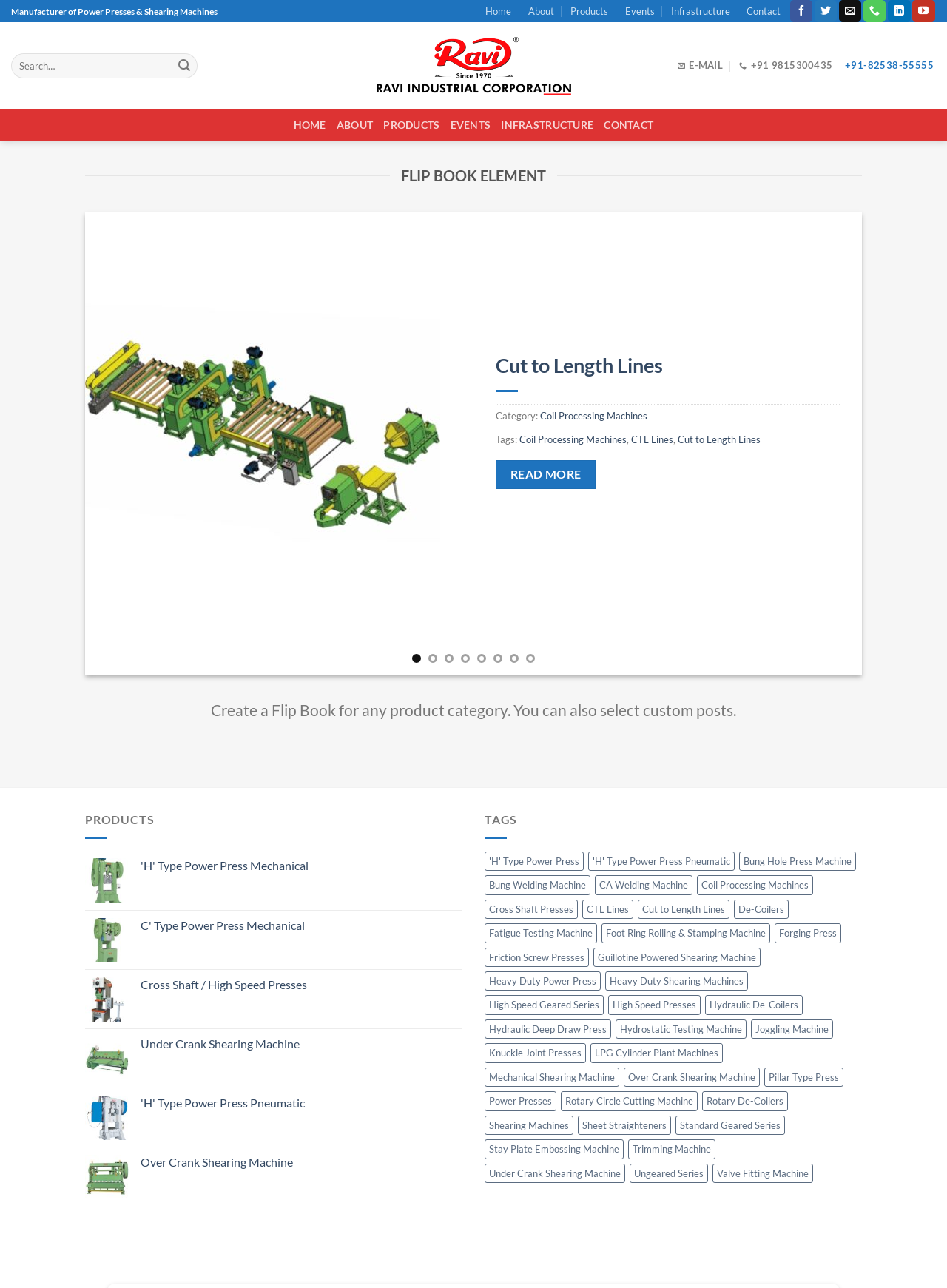Please identify the bounding box coordinates of the element on the webpage that should be clicked to follow this instruction: "Contact Ravi Presses". The bounding box coordinates should be given as four float numbers between 0 and 1, formatted as [left, top, right, bottom].

[0.789, 0.0, 0.824, 0.018]